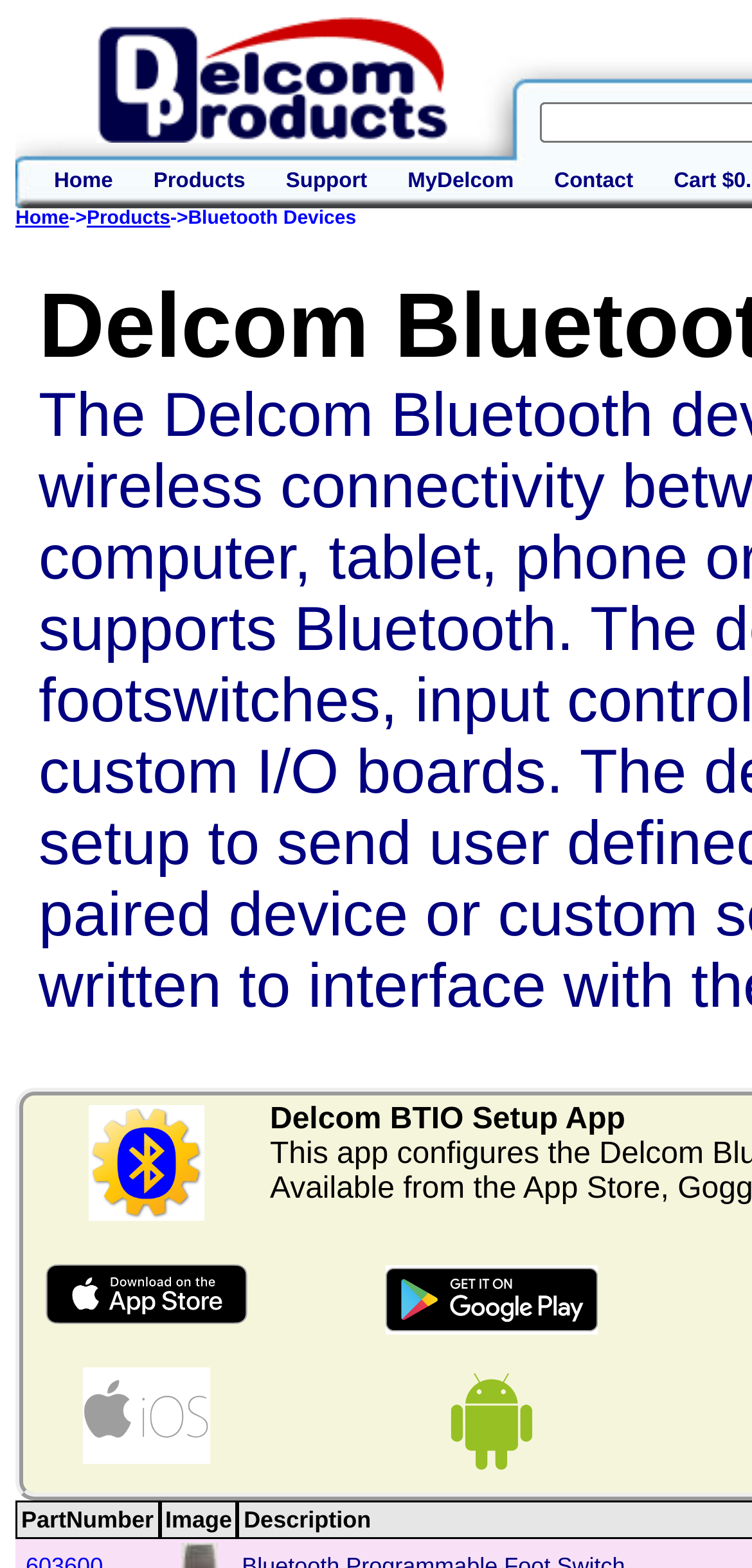Determine the bounding box coordinates for the area that should be clicked to carry out the following instruction: "Go to Kona Bound".

None